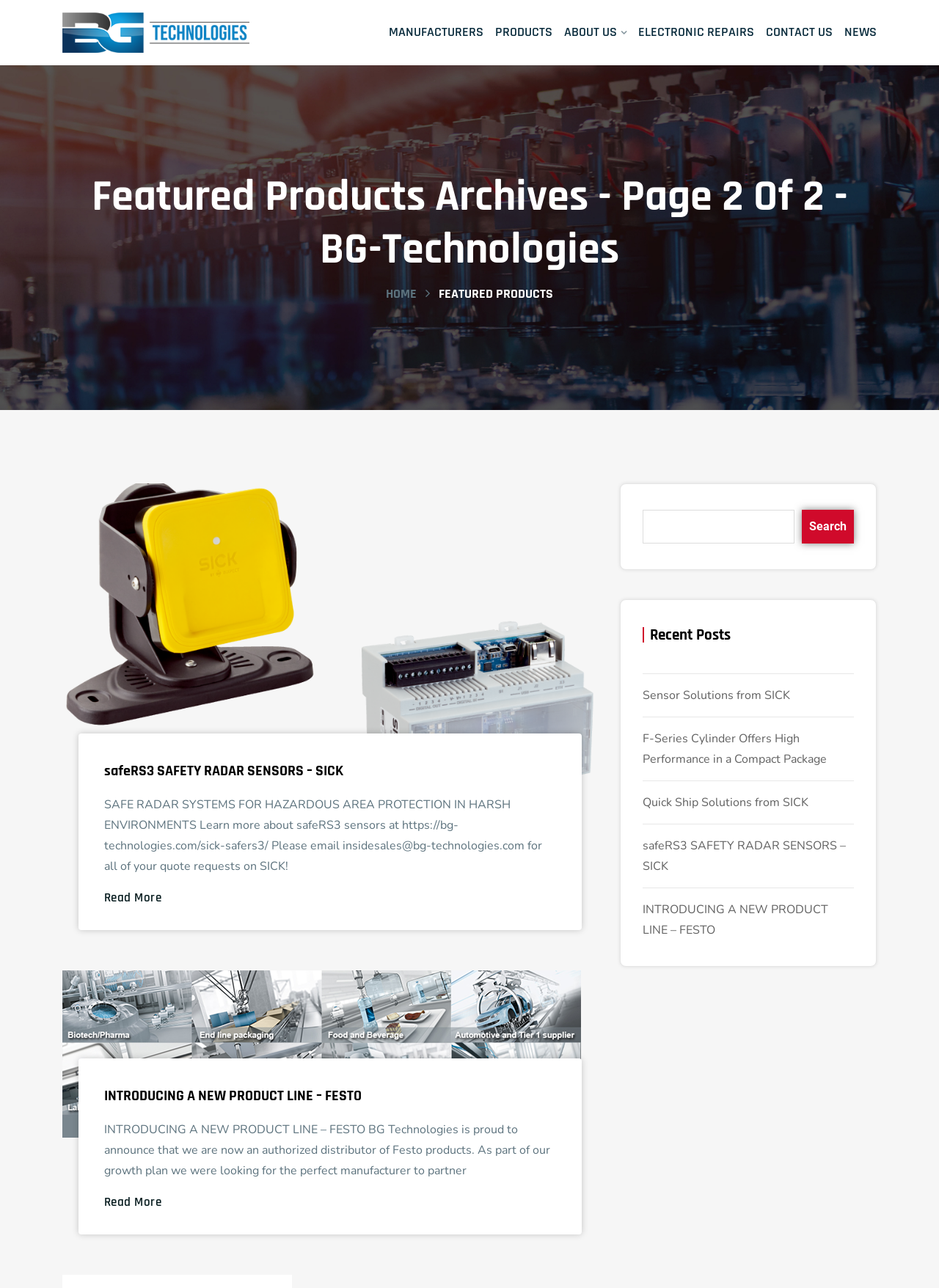Highlight the bounding box coordinates of the region I should click on to meet the following instruction: "Read more about safeRS3 sensors".

[0.111, 0.689, 0.592, 0.705]